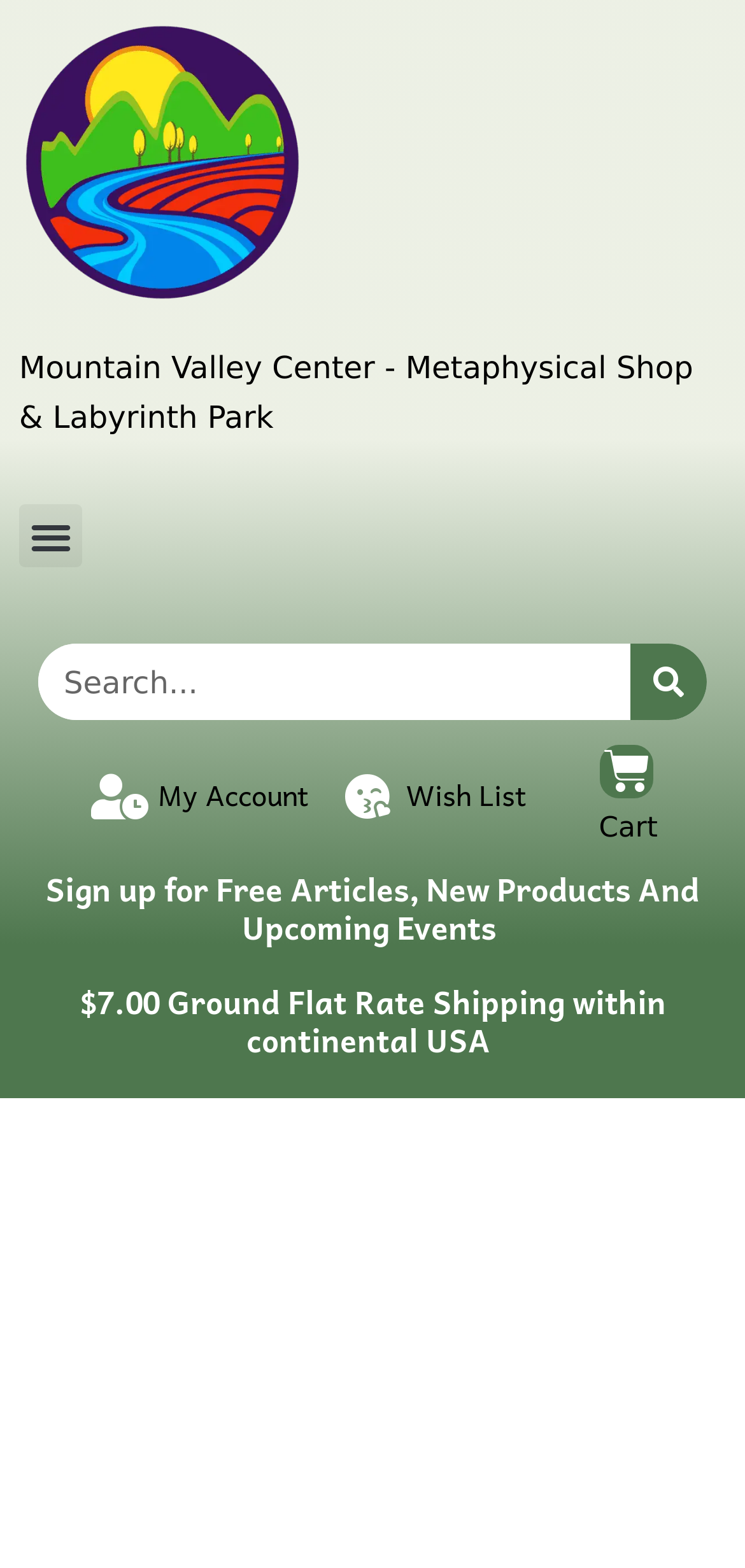Calculate the bounding box coordinates of the UI element given the description: "Menu".

[0.026, 0.322, 0.11, 0.362]